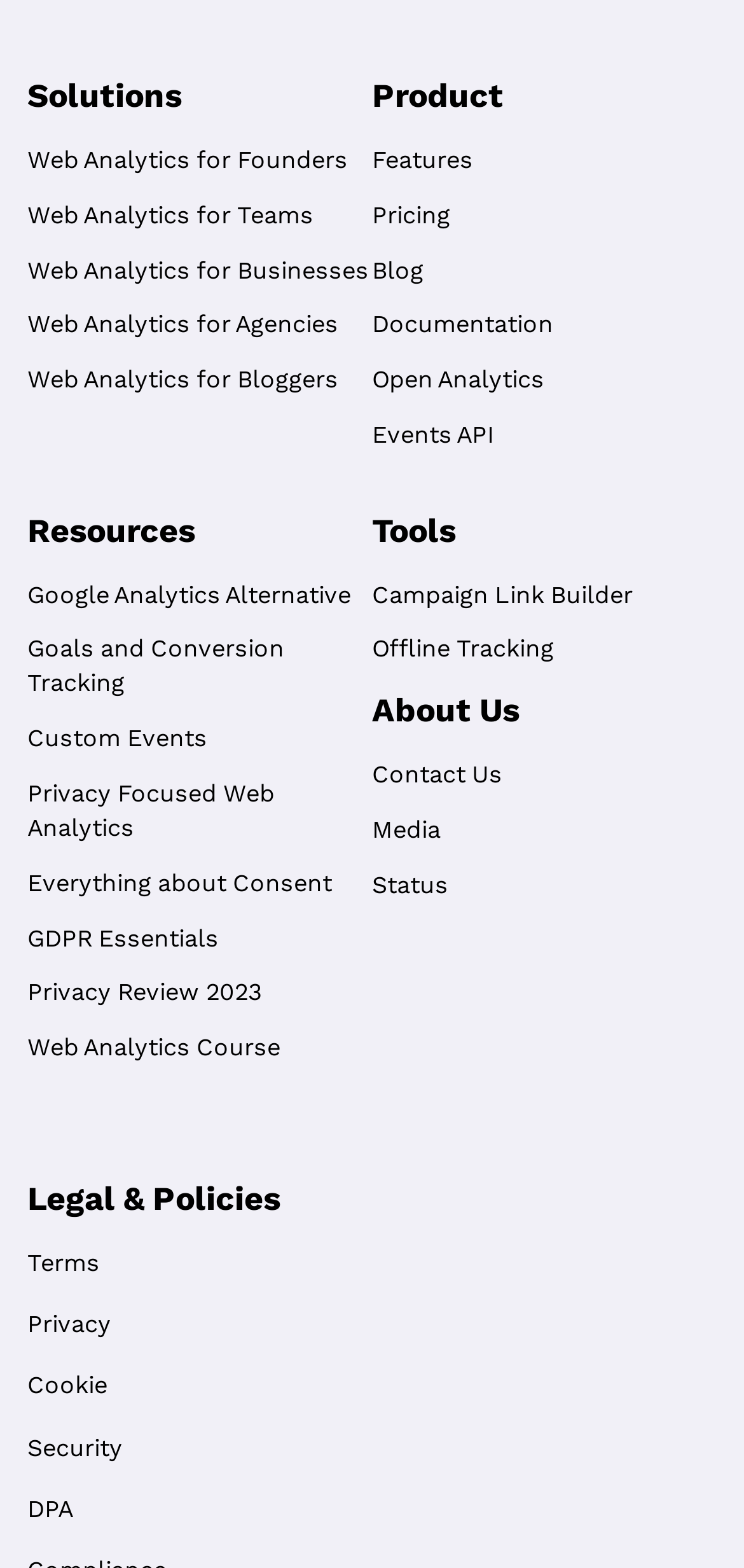Determine the bounding box coordinates of the area to click in order to meet this instruction: "Learn about Google Analytics Alternative".

[0.037, 0.369, 0.472, 0.388]